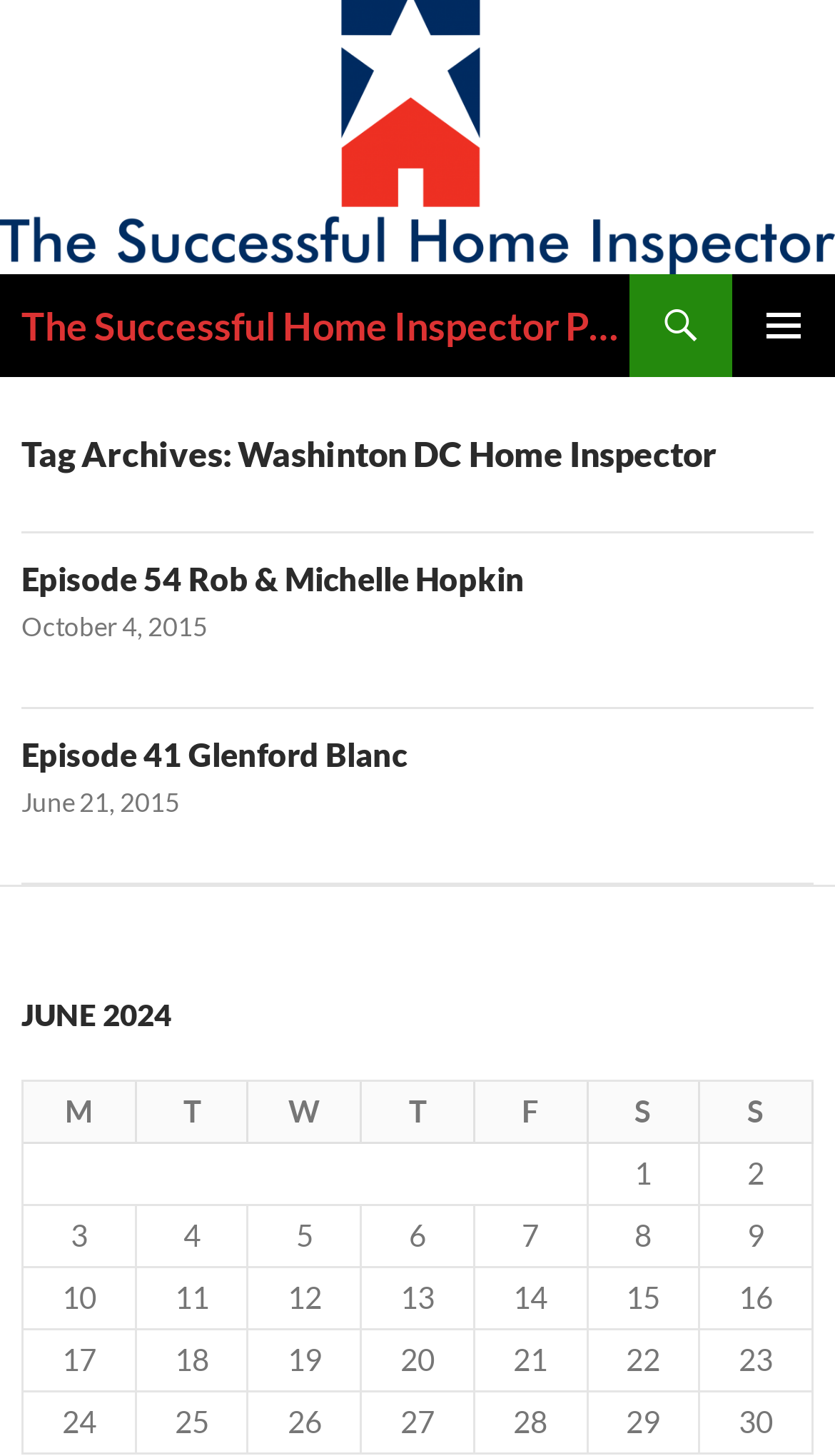What is the purpose of the table with the caption 'JUNE 2024'?
Please ensure your answer to the question is detailed and covers all necessary aspects.

I determined the answer by looking at the structure of the table, which appears to be a calendar with days of the week and dates, and the caption 'JUNE 2024' which suggests a calendar for June 2024.